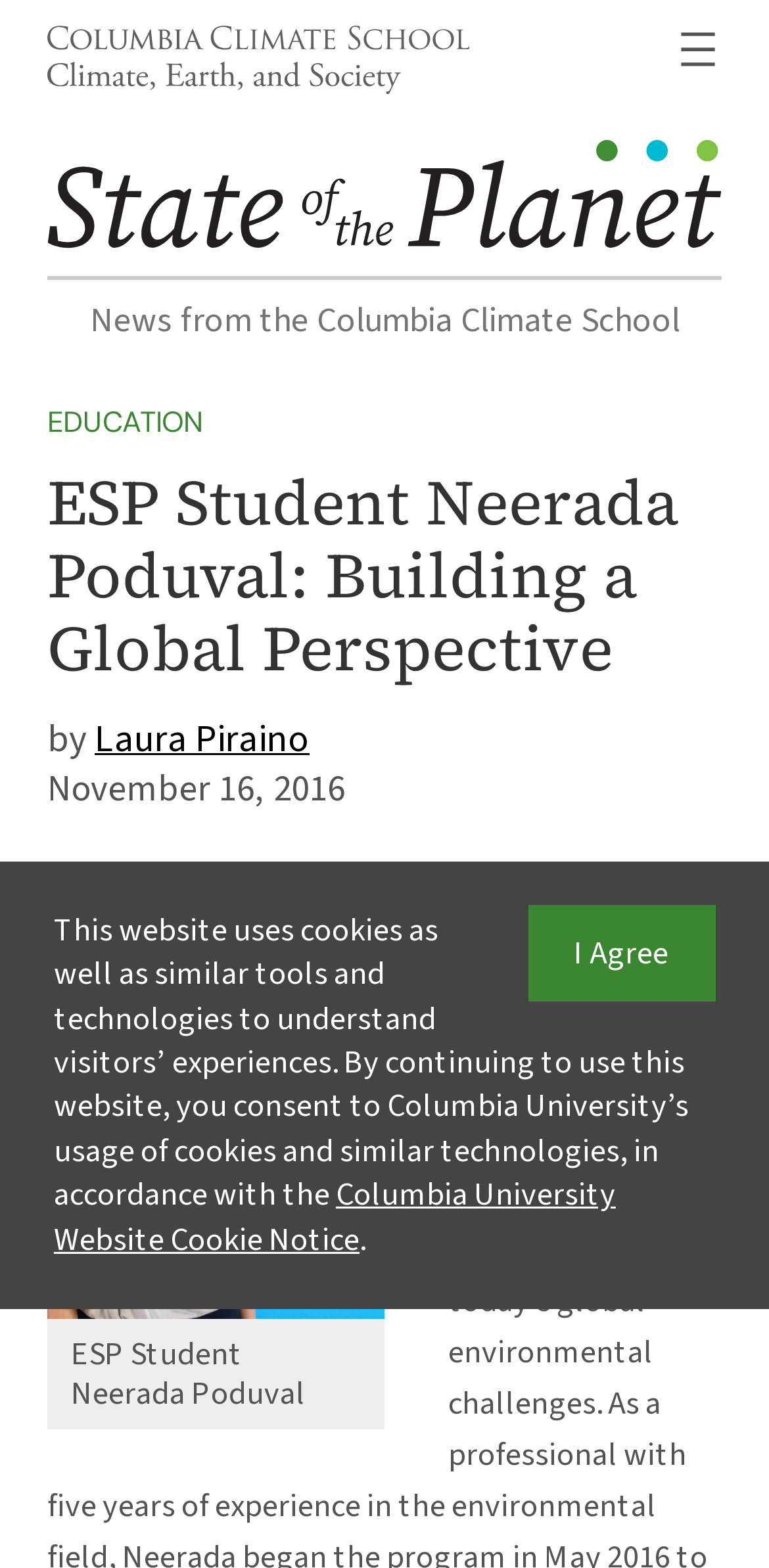What is the headline of the webpage?

ESP Student Neerada Poduval: Building a Global Perspective